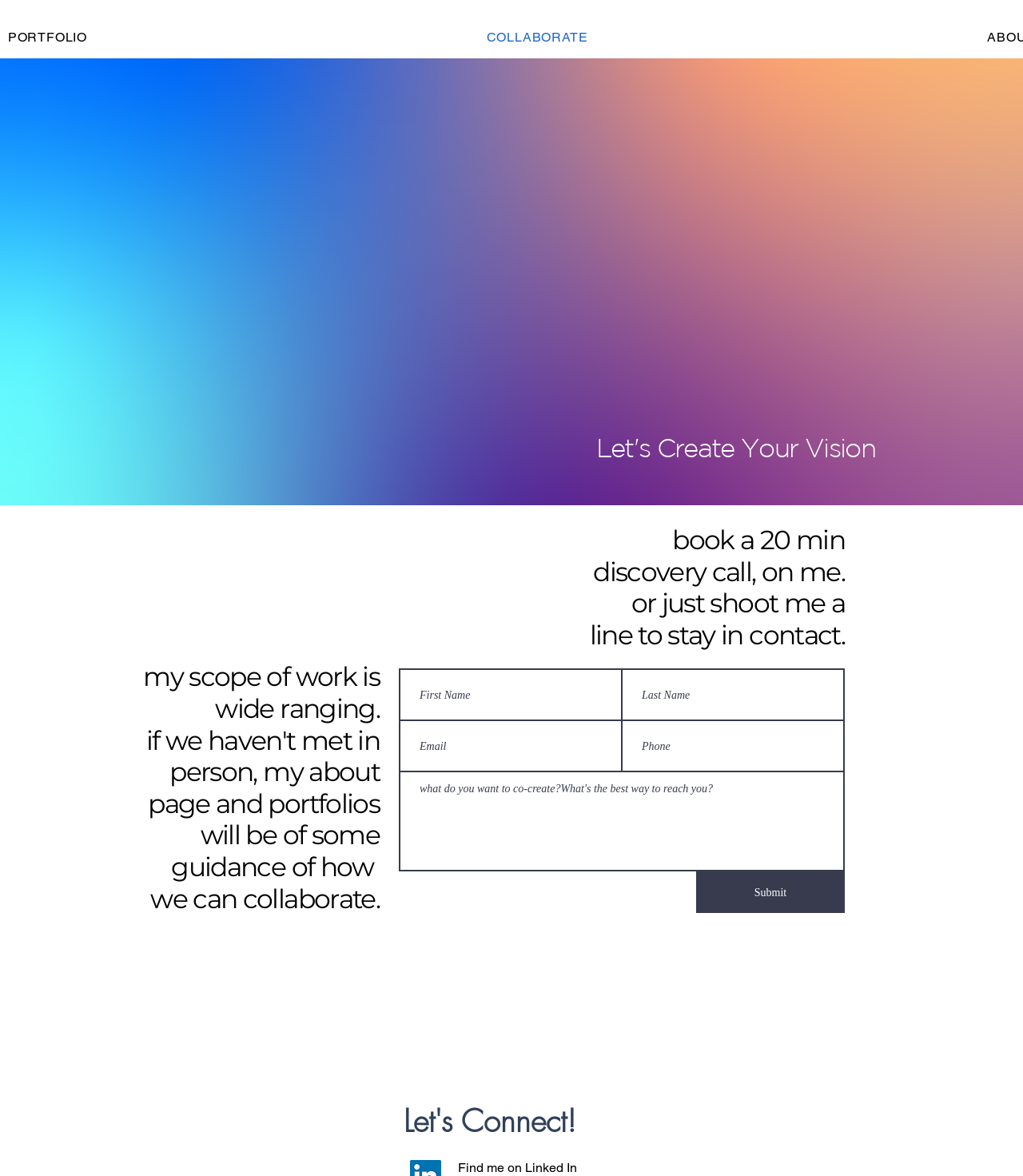Respond with a single word or phrase to the following question: What is the theme of the background image?

Gradient